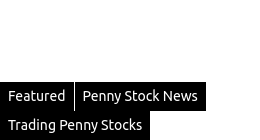Refer to the image and provide an in-depth answer to the question: 
How many clickable links are there?

There are three clickable links because the caption explicitly states that the image features three clickable links related to the topic of penny stocks, which are 'Featured', 'Penny Stock News', and 'Trading Penny Stocks'.